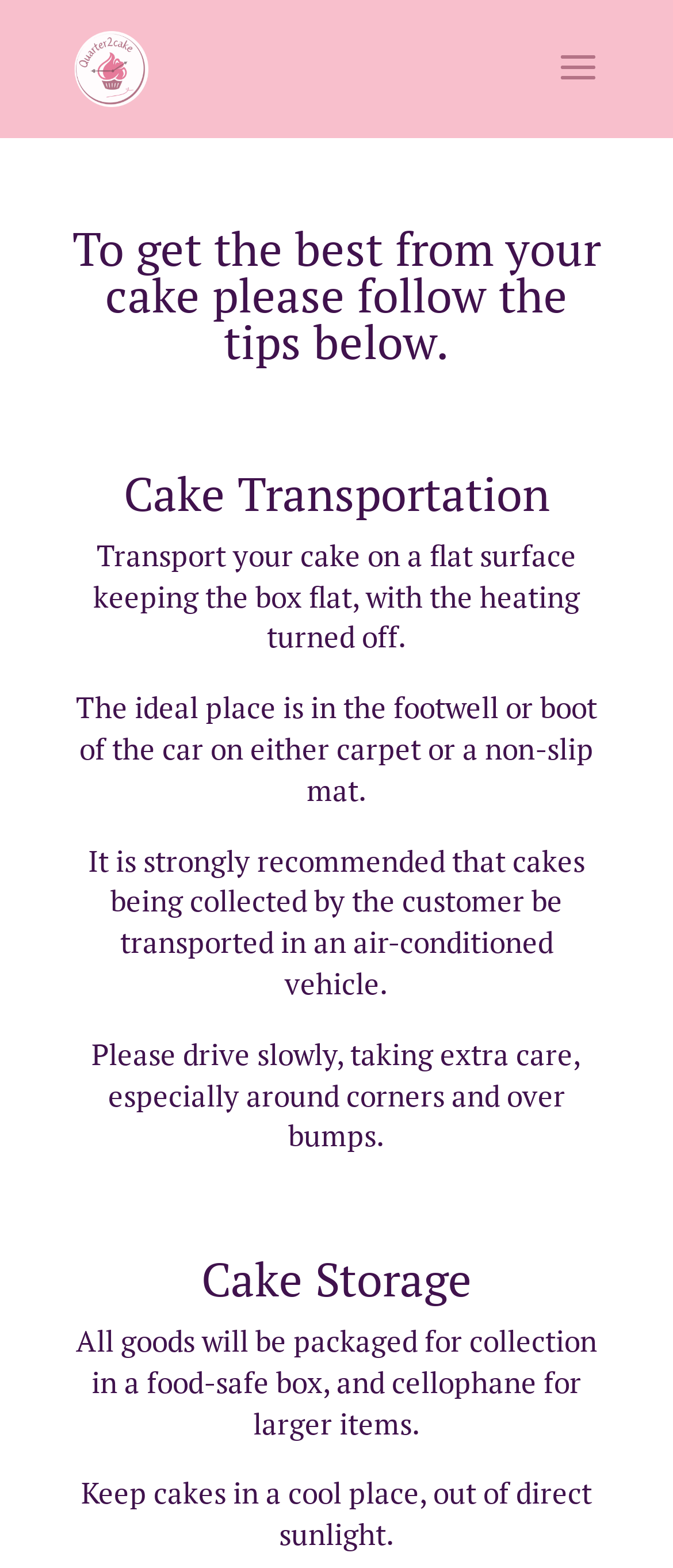Describe the entire webpage, focusing on both content and design.

The webpage is about cake transportation and storage, with the title "Cake Transportation & Storage - Quarter2cake" at the top. Below the title, there is a link and an image, both labeled "Quarter2cake", positioned side by side. 

The main content of the webpage is divided into two sections: "Cake Transportation" and "Cake Storage". The "Cake Transportation" section is located above the "Cake Storage" section. 

In the "Cake Transportation" section, there is a heading "To get the best from your cake please follow the tips below." followed by four paragraphs of text providing tips on how to transport cakes safely. The text is positioned in the middle of the page, with a small gap between each paragraph. The tips include transporting cakes on a flat surface, keeping the box flat, and driving slowly.

Below the "Cake Transportation" section, there is a heading "Cake Storage" followed by two paragraphs of text providing tips on how to store cakes properly. The text is positioned in the middle of the page, with a small gap between each paragraph. The tips include keeping cakes in a cool place, out of direct sunlight, and packaging them in a food-safe box.

Overall, the webpage provides guidance on how to handle and store cakes to keep them fresh and safe.